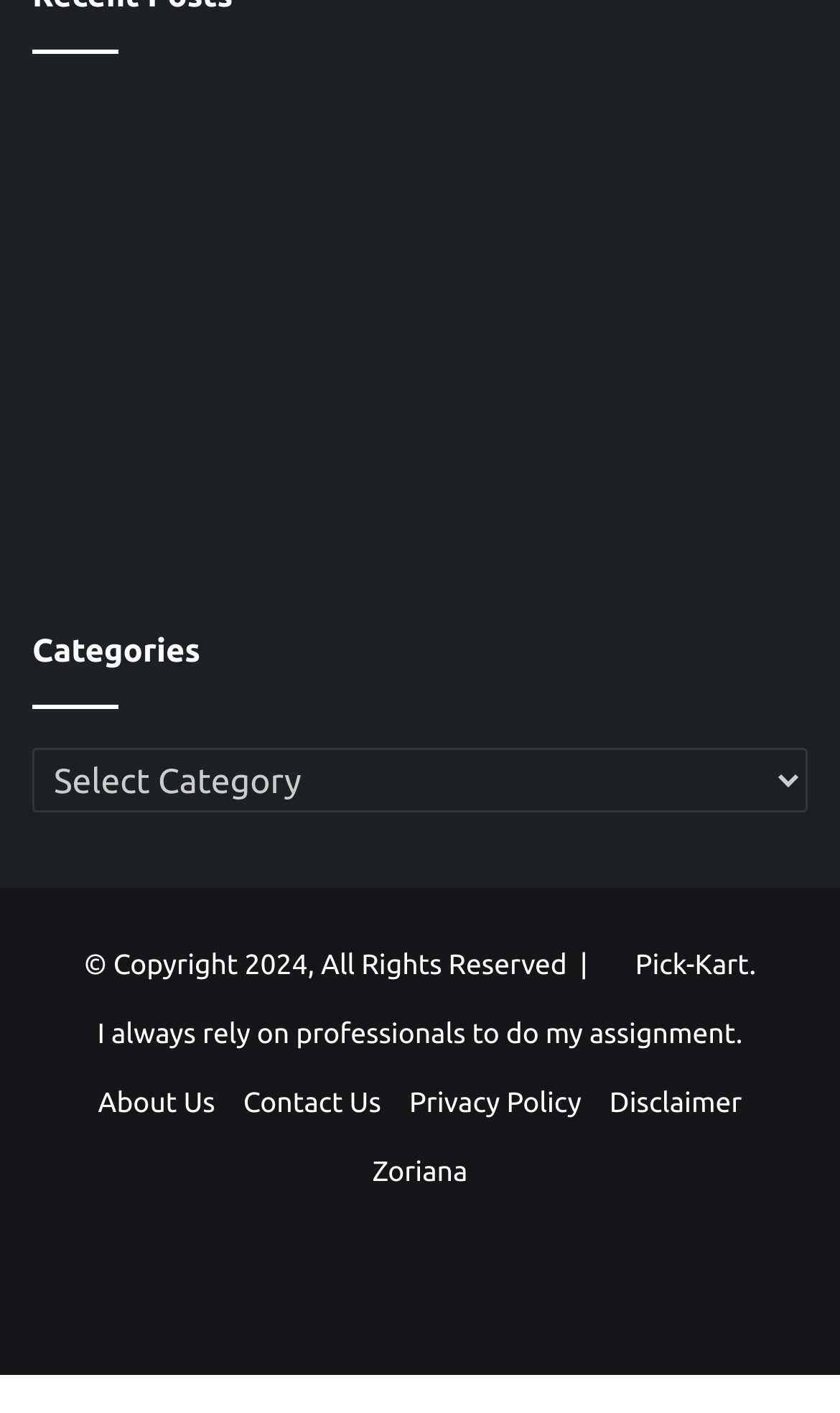Identify the bounding box coordinates of the clickable region to carry out the given instruction: "Visit the About Us page".

[0.117, 0.77, 0.256, 0.791]